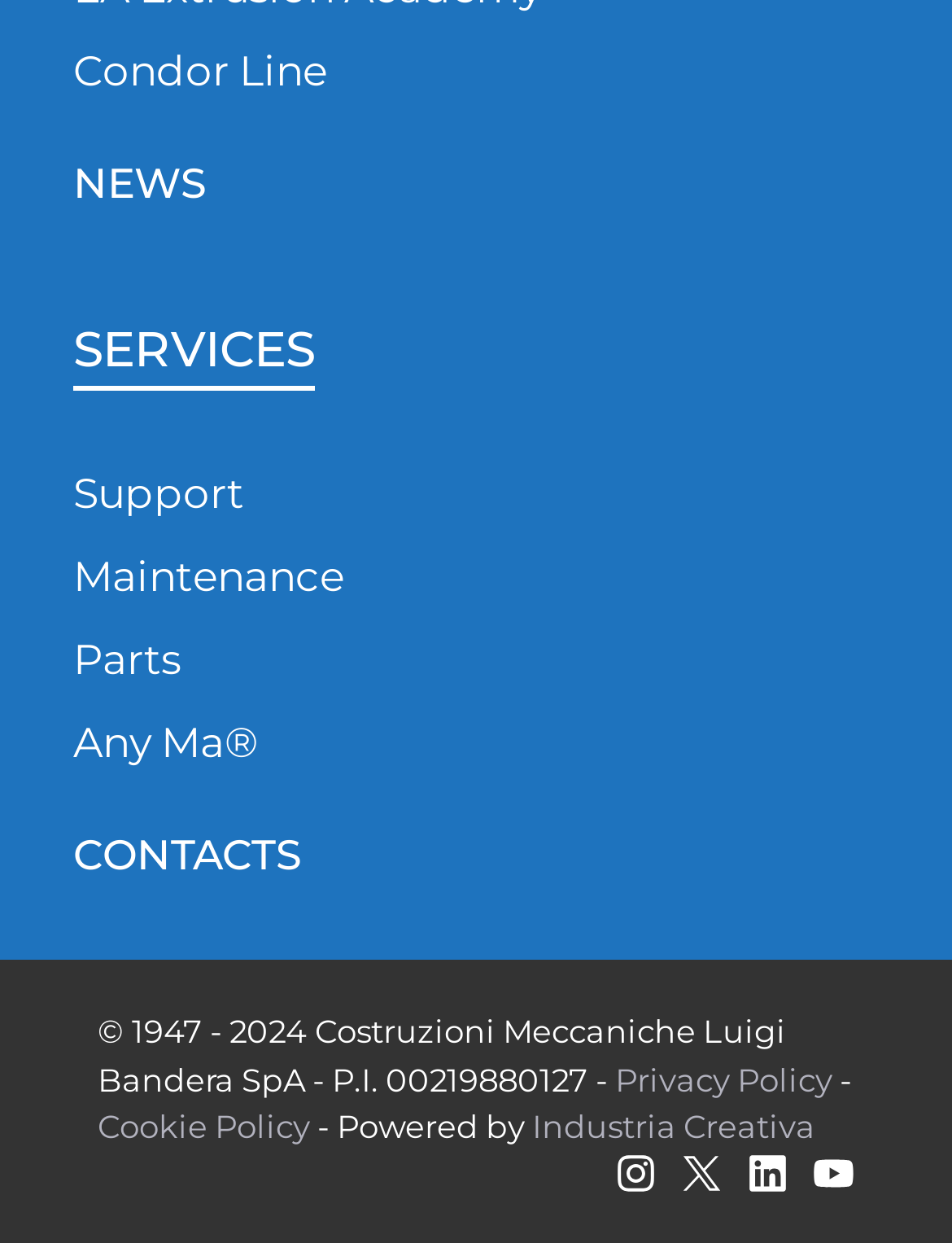Locate the bounding box coordinates of the element that should be clicked to execute the following instruction: "Go to Support".

[0.077, 0.377, 0.256, 0.417]